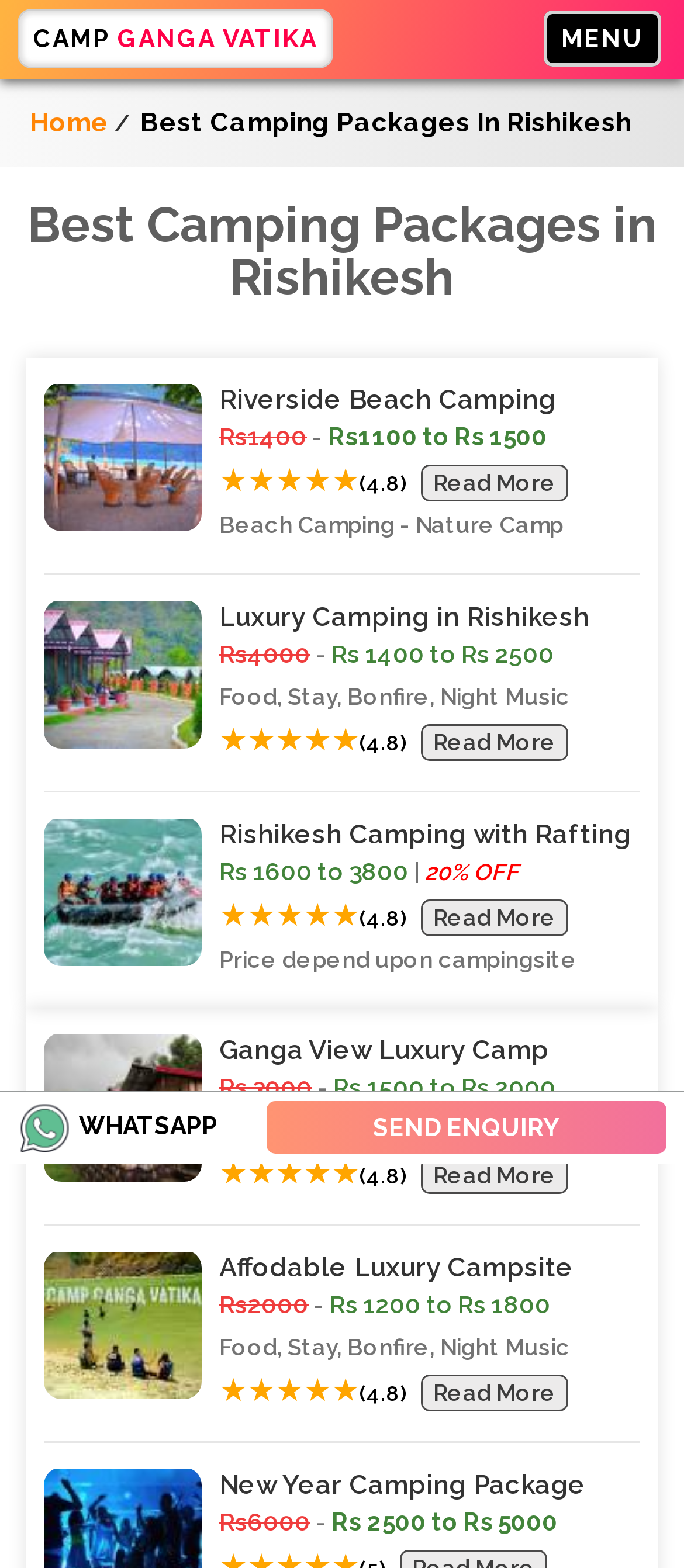Specify the bounding box coordinates of the area to click in order to execute this command: 'Click on Twitter social link'. The coordinates should consist of four float numbers ranging from 0 to 1, and should be formatted as [left, top, right, bottom].

None